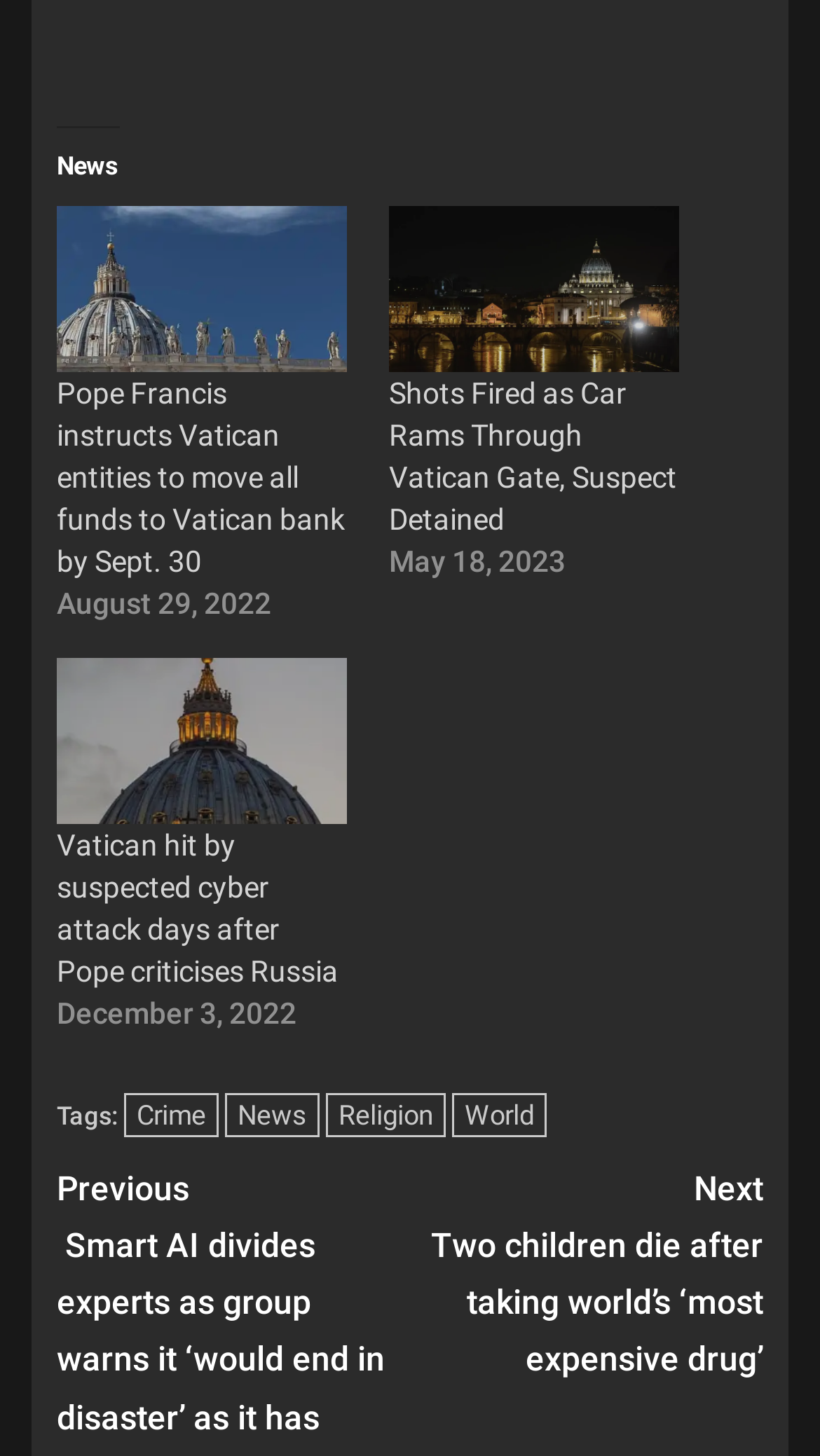Specify the bounding box coordinates of the area to click in order to follow the given instruction: "Read news about Pope Francis."

[0.069, 0.142, 0.423, 0.255]